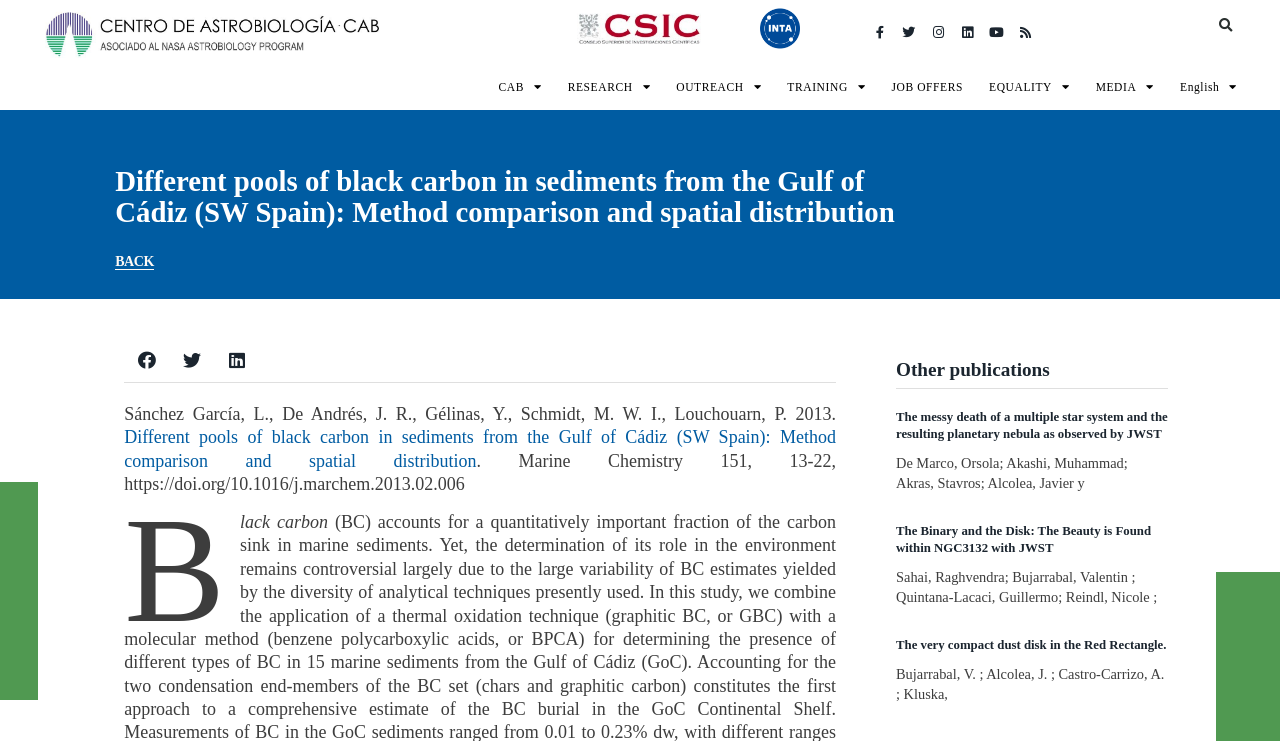Please identify the bounding box coordinates for the region that you need to click to follow this instruction: "Explore Calgary".

None